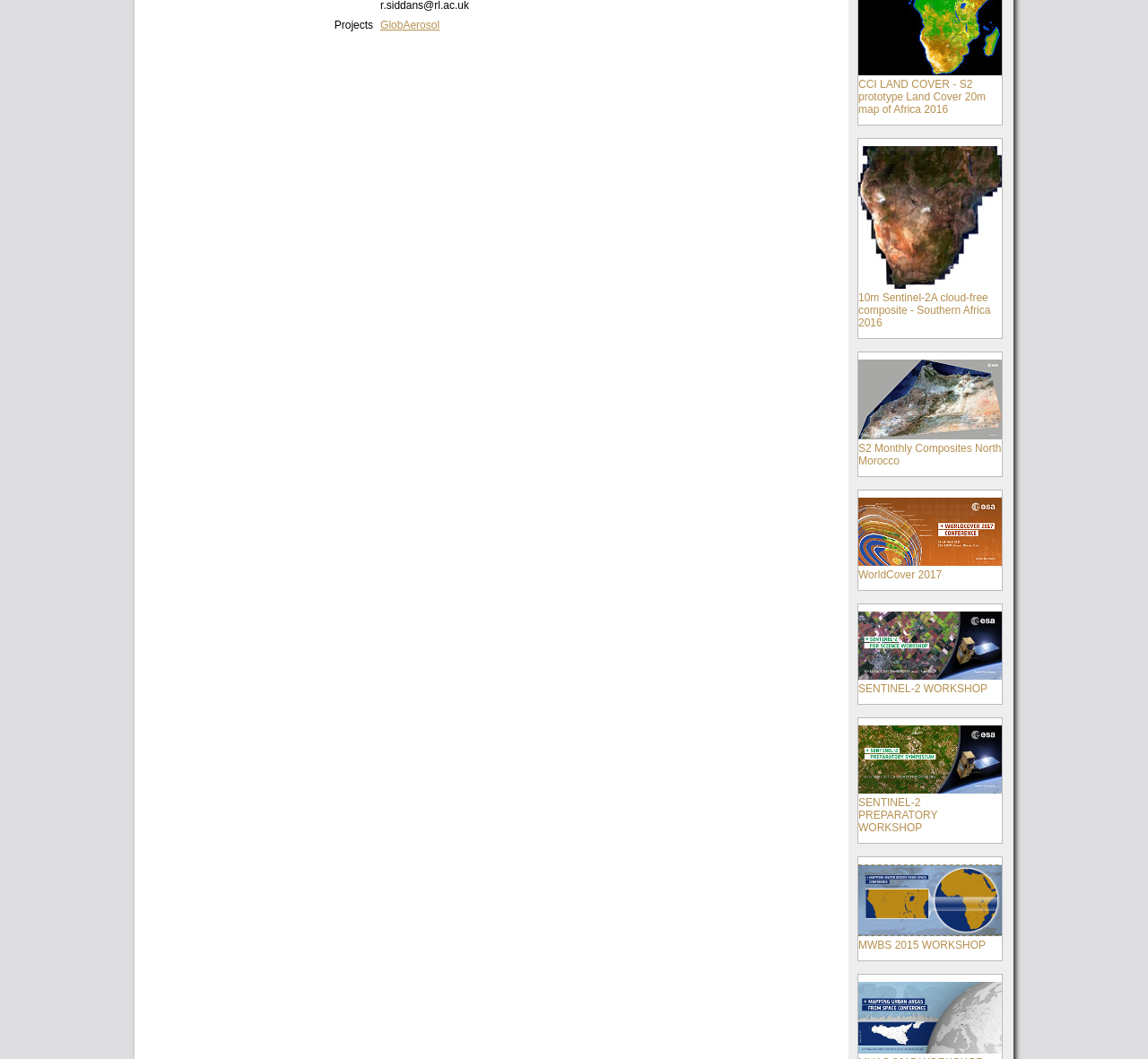Please determine the bounding box coordinates, formatted as (top-left x, top-left y, bottom-right x, bottom-right y), with all values as floating point numbers between 0 and 1. Identify the bounding box of the region described as: MWBS 2015 WORKSHOP

[0.748, 0.809, 0.873, 0.898]